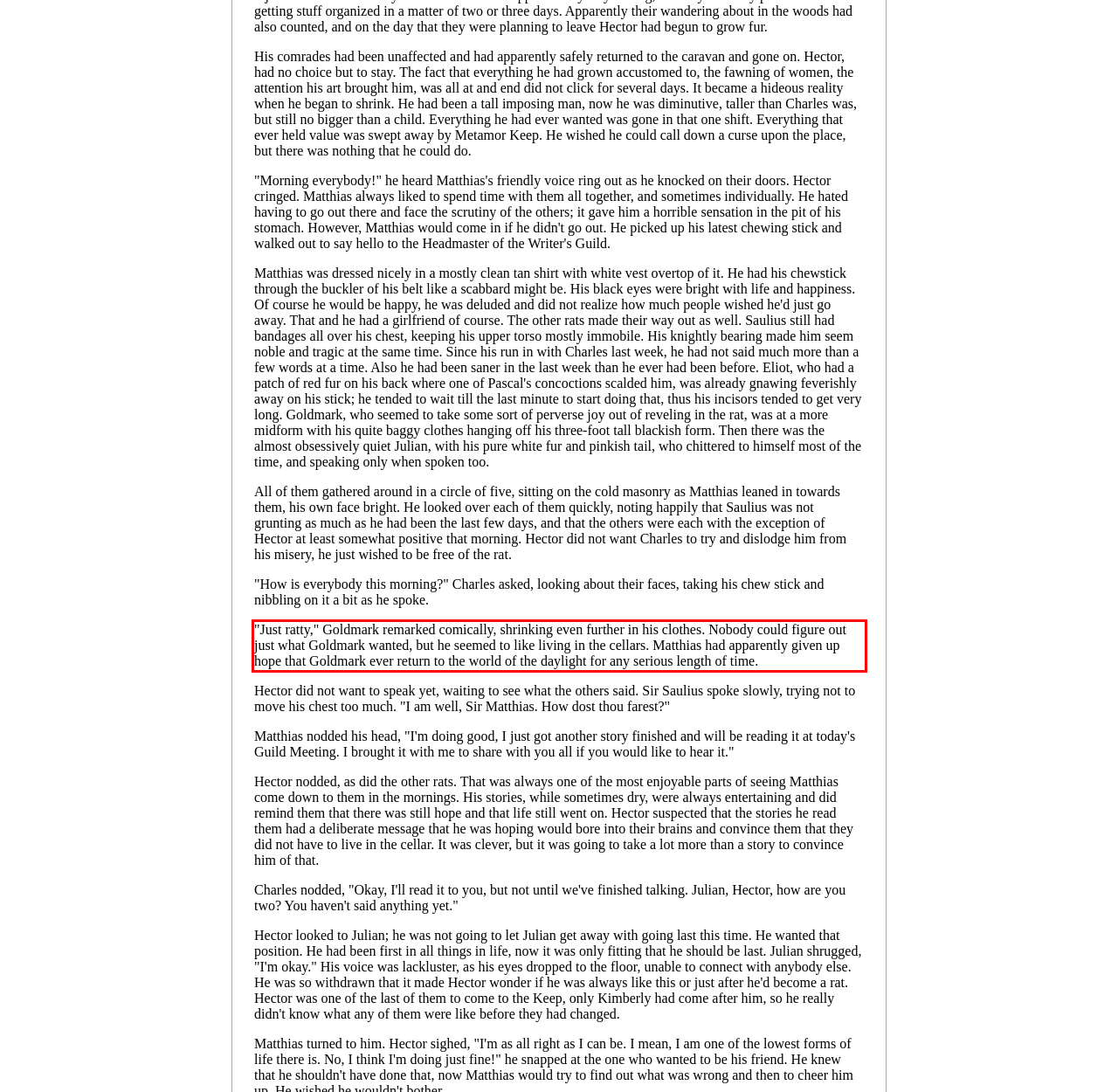You are given a screenshot of a webpage with a UI element highlighted by a red bounding box. Please perform OCR on the text content within this red bounding box.

"Just ratty," Goldmark remarked comically, shrinking even further in his clothes. Nobody could figure out just what Goldmark wanted, but he seemed to like living in the cellars. Matthias had apparently given up hope that Goldmark ever return to the world of the daylight for any serious length of time.